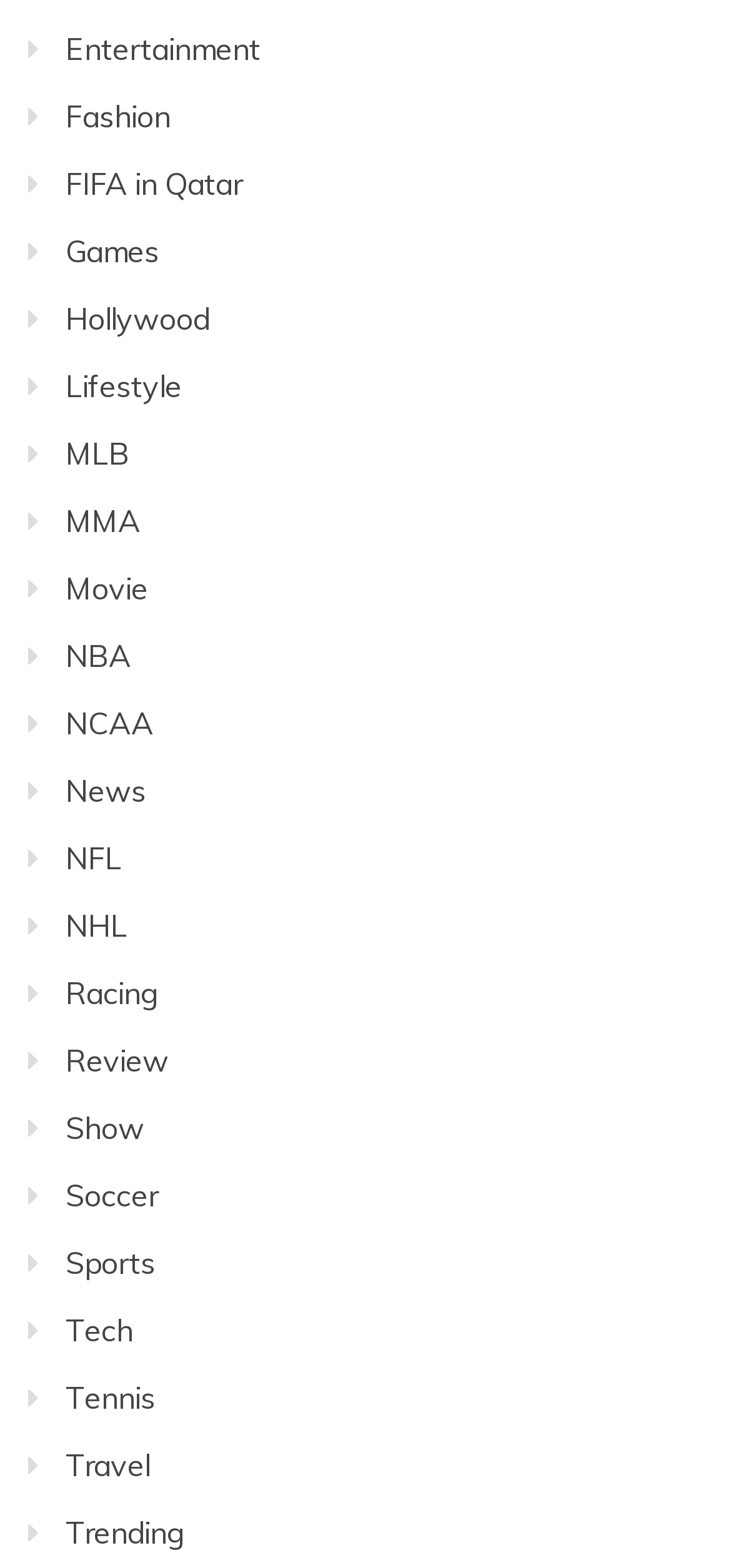Determine the bounding box for the described HTML element: "aria-label="Toggle navigation"". Ensure the coordinates are four float numbers between 0 and 1 in the format [left, top, right, bottom].

None